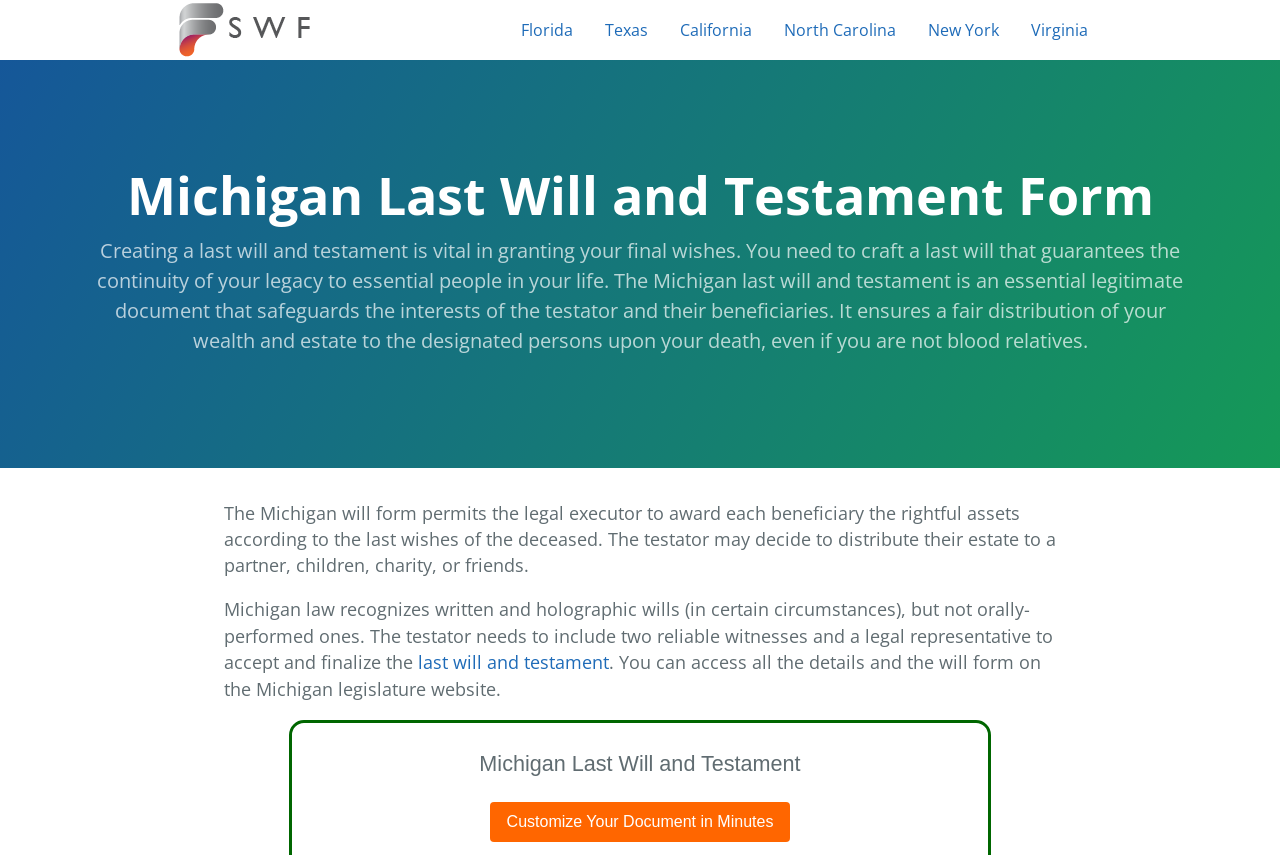Pinpoint the bounding box coordinates of the element you need to click to execute the following instruction: "visit Florida page". The bounding box should be represented by four float numbers between 0 and 1, in the format [left, top, right, bottom].

[0.407, 0.022, 0.448, 0.048]